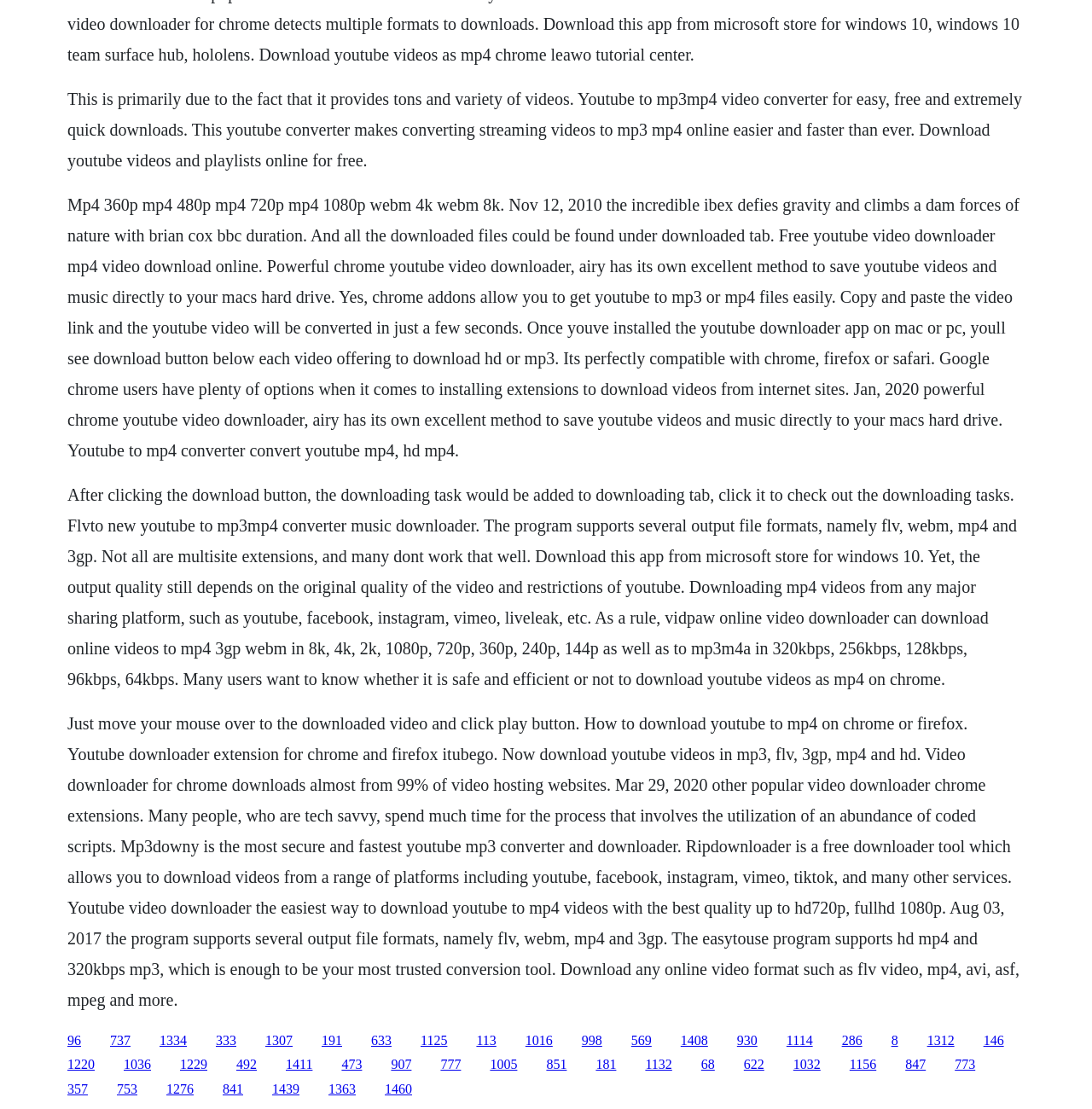Pinpoint the bounding box coordinates of the element to be clicked to execute the instruction: "Click the '1307' link".

[0.243, 0.931, 0.268, 0.944]